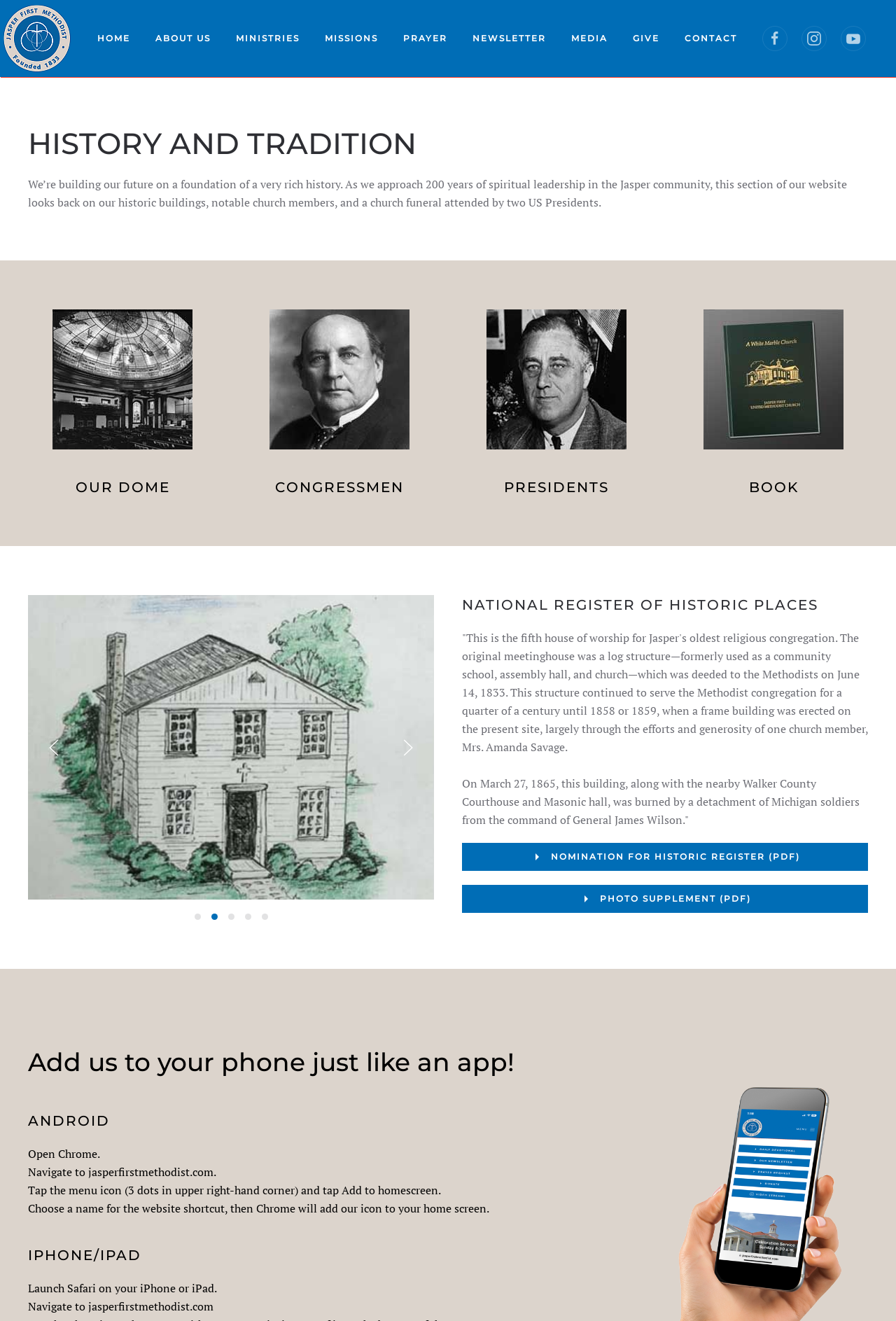Give a one-word or phrase response to the following question: What is the topic of the 'OUR DOME' section?

Church dome